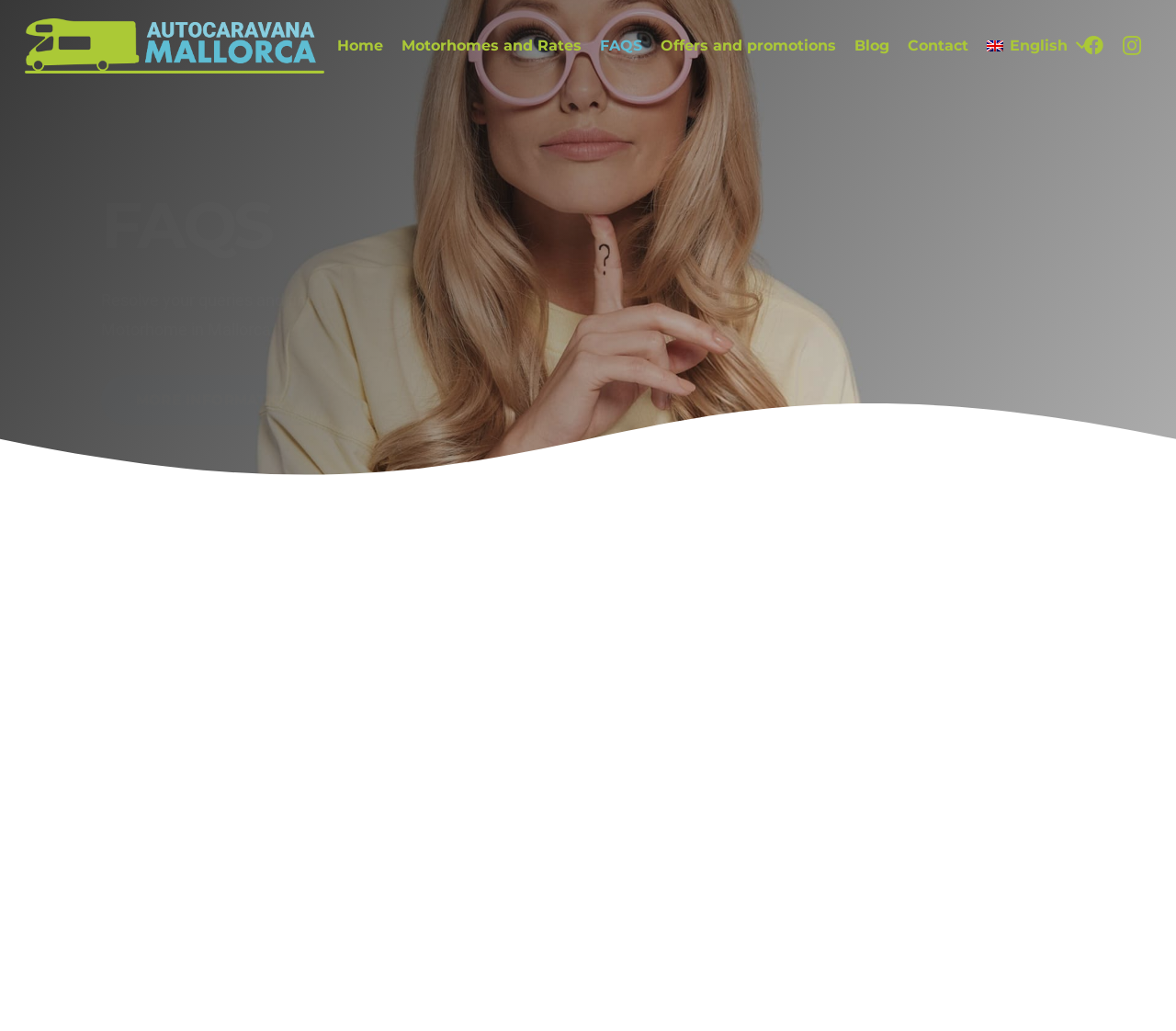How many social media links are present?
By examining the image, provide a one-word or phrase answer.

2